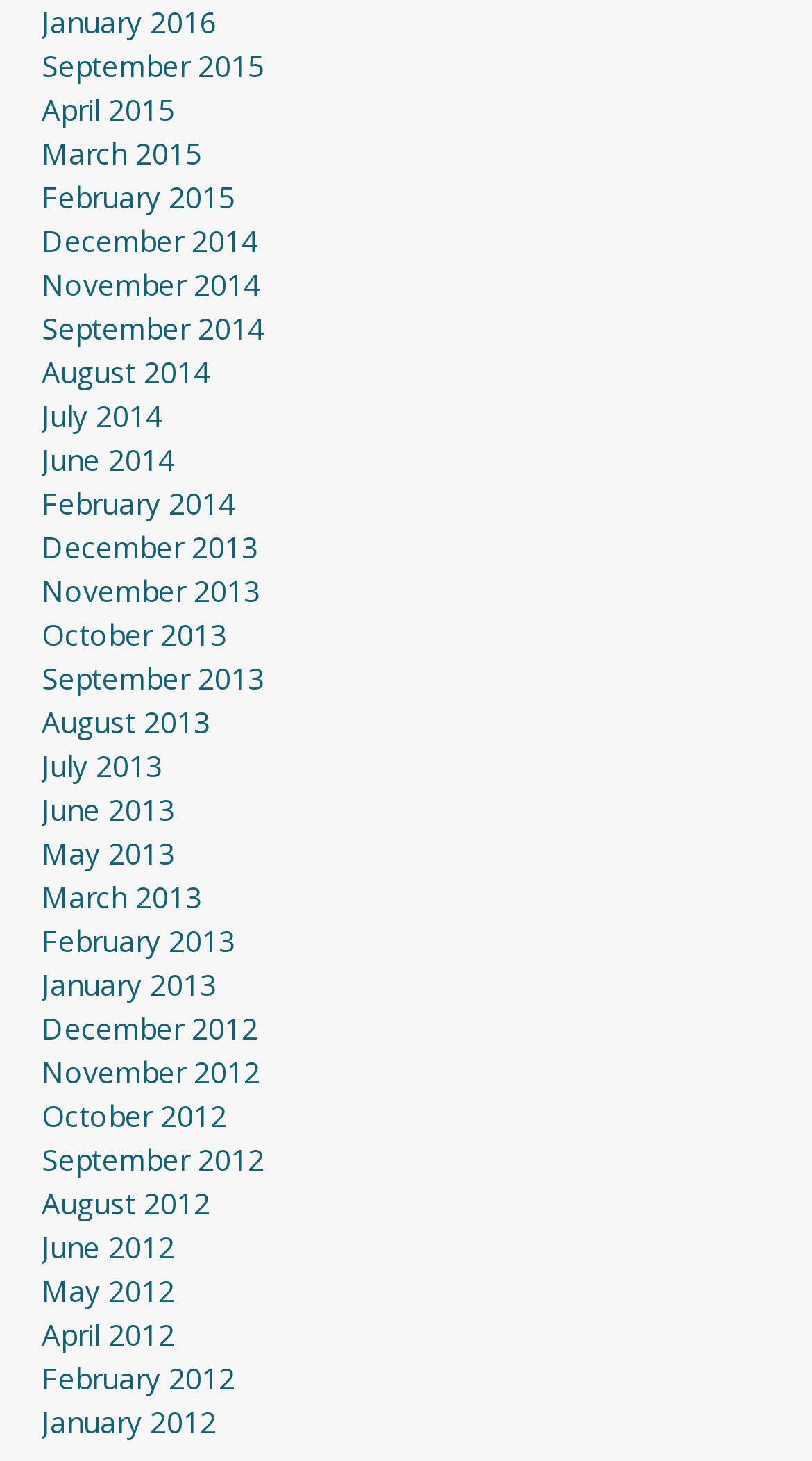Please determine the bounding box coordinates of the section I need to click to accomplish this instruction: "view April 2015".

[0.051, 0.061, 0.215, 0.088]